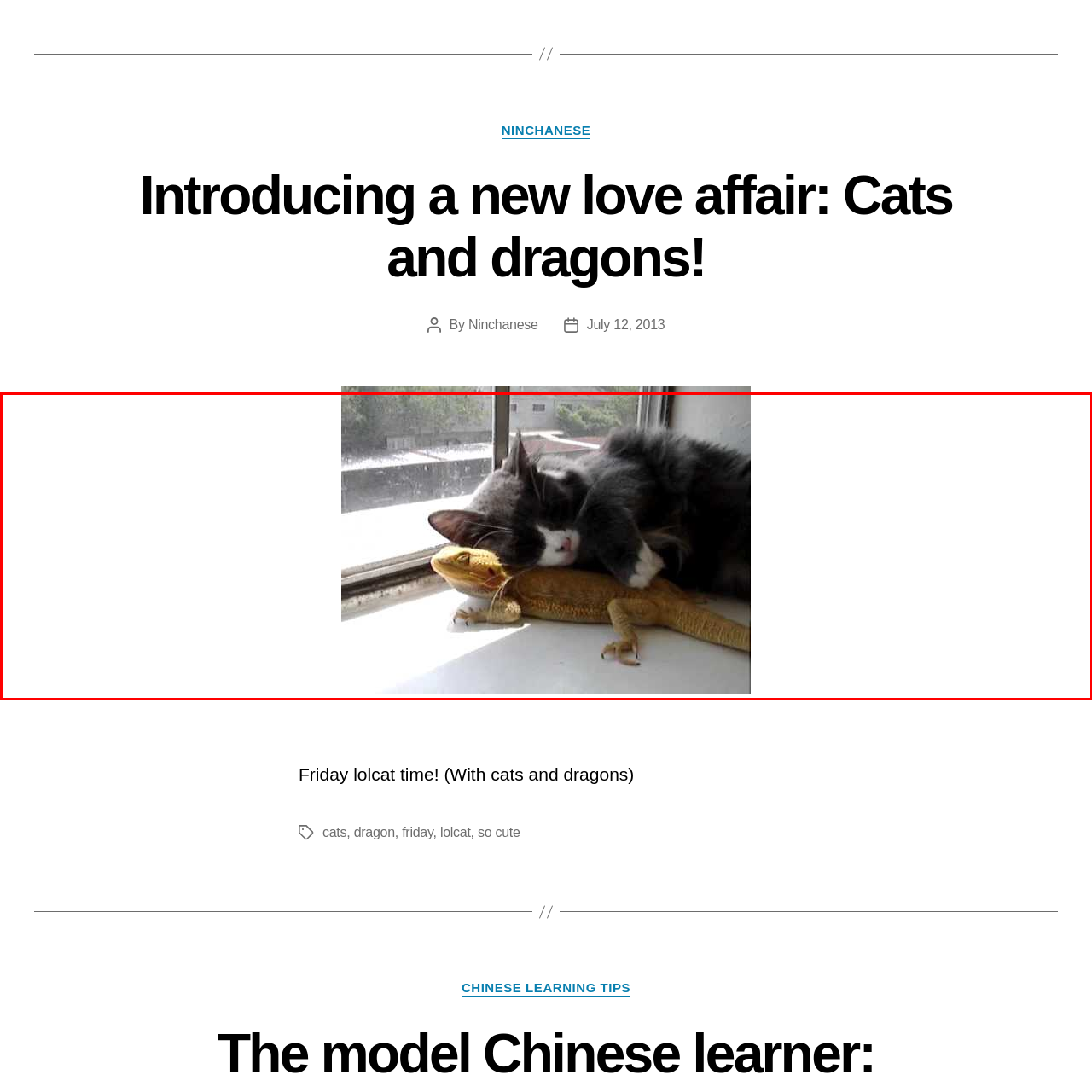Detail the features and elements seen in the red-circled portion of the image.

In this charming image, a fluffy gray cat is nestled comfortably against a sunlit window, resting its head on the back of a friendly-looking bearded dragon. The playful scene captures the heartwarming bond between the two animals, showcasing their unique friendship. The cat, with its soft fur and relaxed posture, appears to be in a state of blissful peace, while the bearded dragon, golden in color, seems equally at ease. The soft, natural light streaming in through the window adds a warm glow to the moment, emphasizing the cozy setting of their shared relaxation time. This delightful snapshot highlights the beauty of companionship among different species.